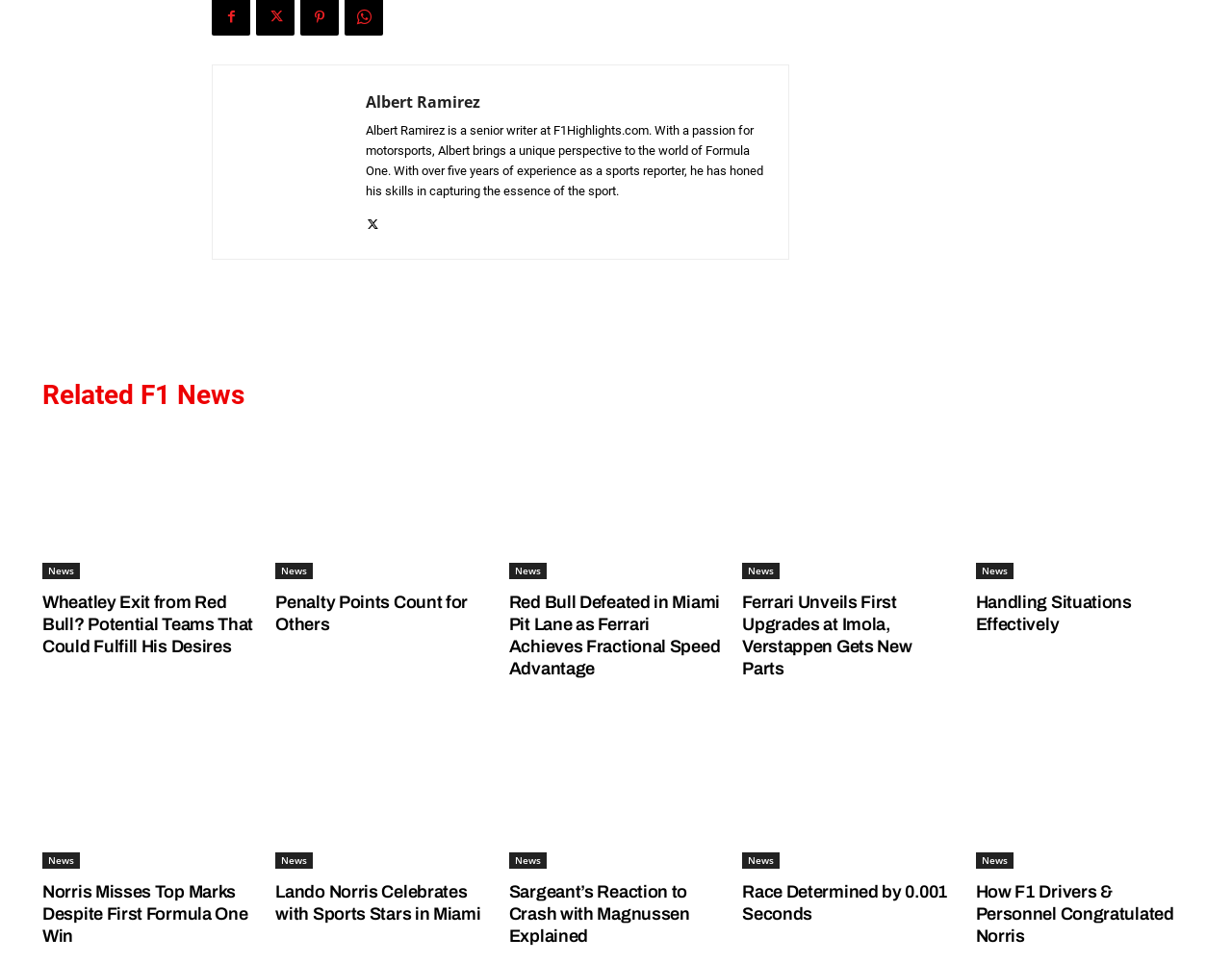Please identify the bounding box coordinates of the element on the webpage that should be clicked to follow this instruction: "View Albert Ramirez's profile". The bounding box coordinates should be given as four float numbers between 0 and 1, formatted as [left, top, right, bottom].

[0.189, 0.089, 0.28, 0.248]